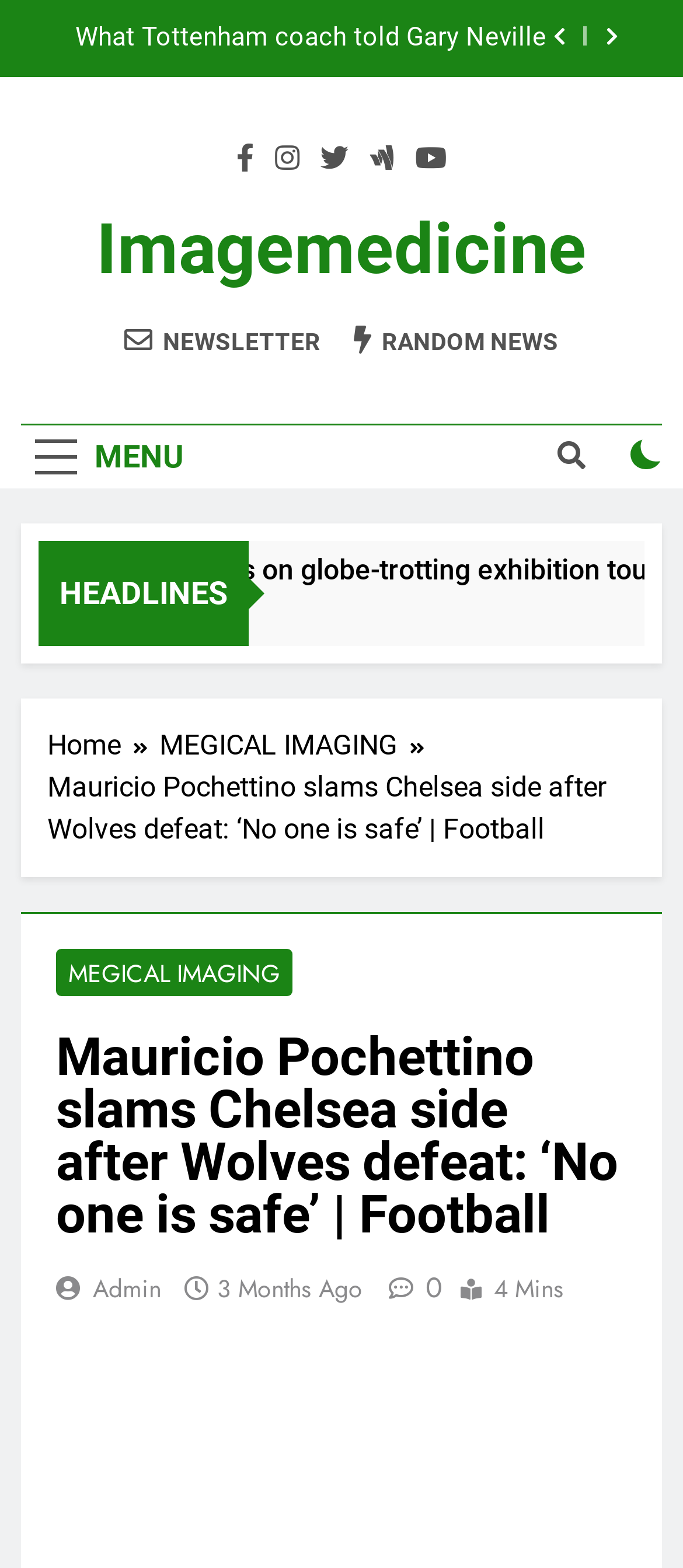Find and indicate the bounding box coordinates of the region you should select to follow the given instruction: "Read the latest football news".

[0.082, 0.657, 0.918, 0.791]